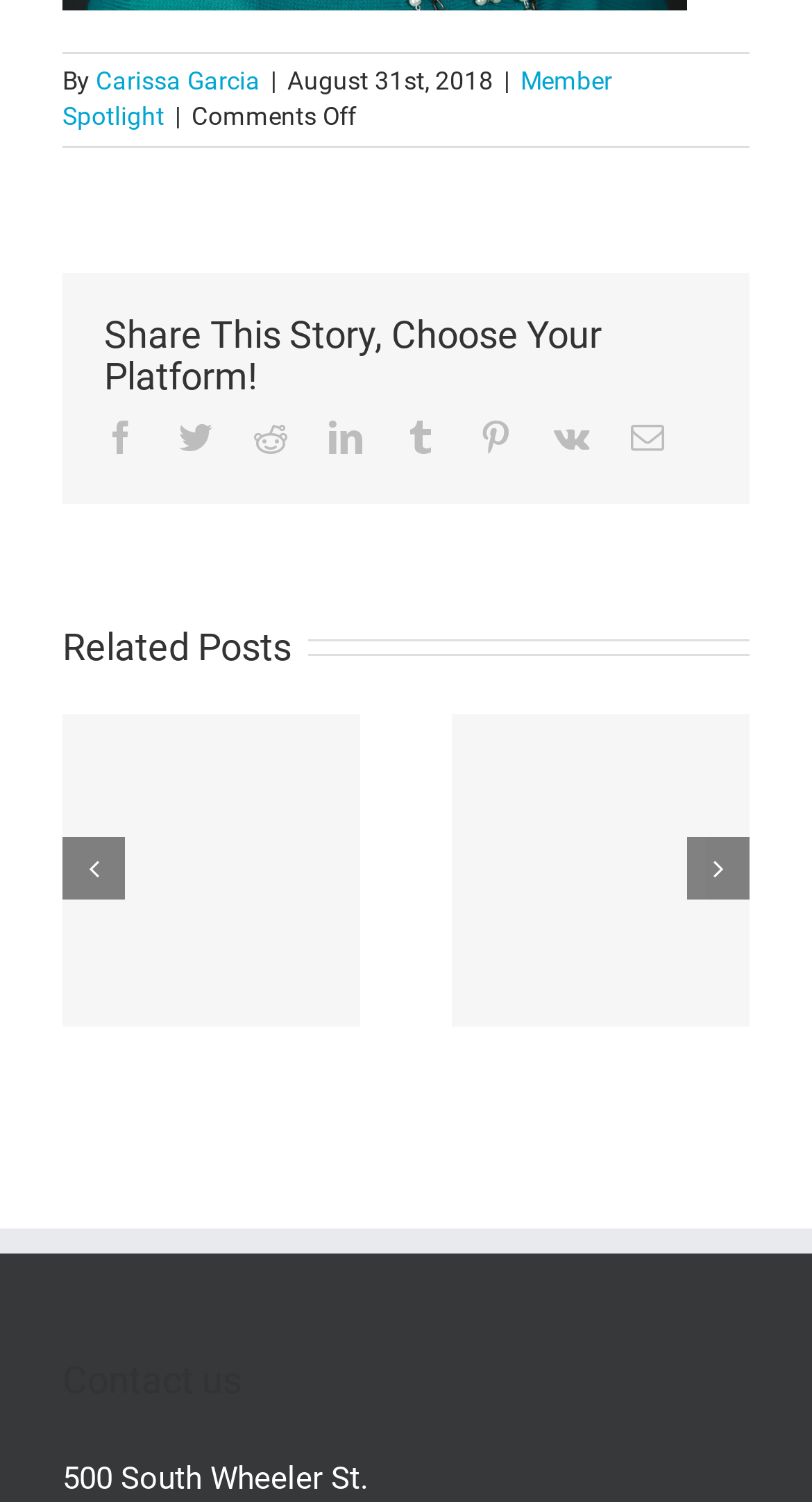Identify the bounding box coordinates of the clickable section necessary to follow the following instruction: "Read the Member Spotlight". The coordinates should be presented as four float numbers from 0 to 1, i.e., [left, top, right, bottom].

[0.282, 0.576, 0.464, 0.642]